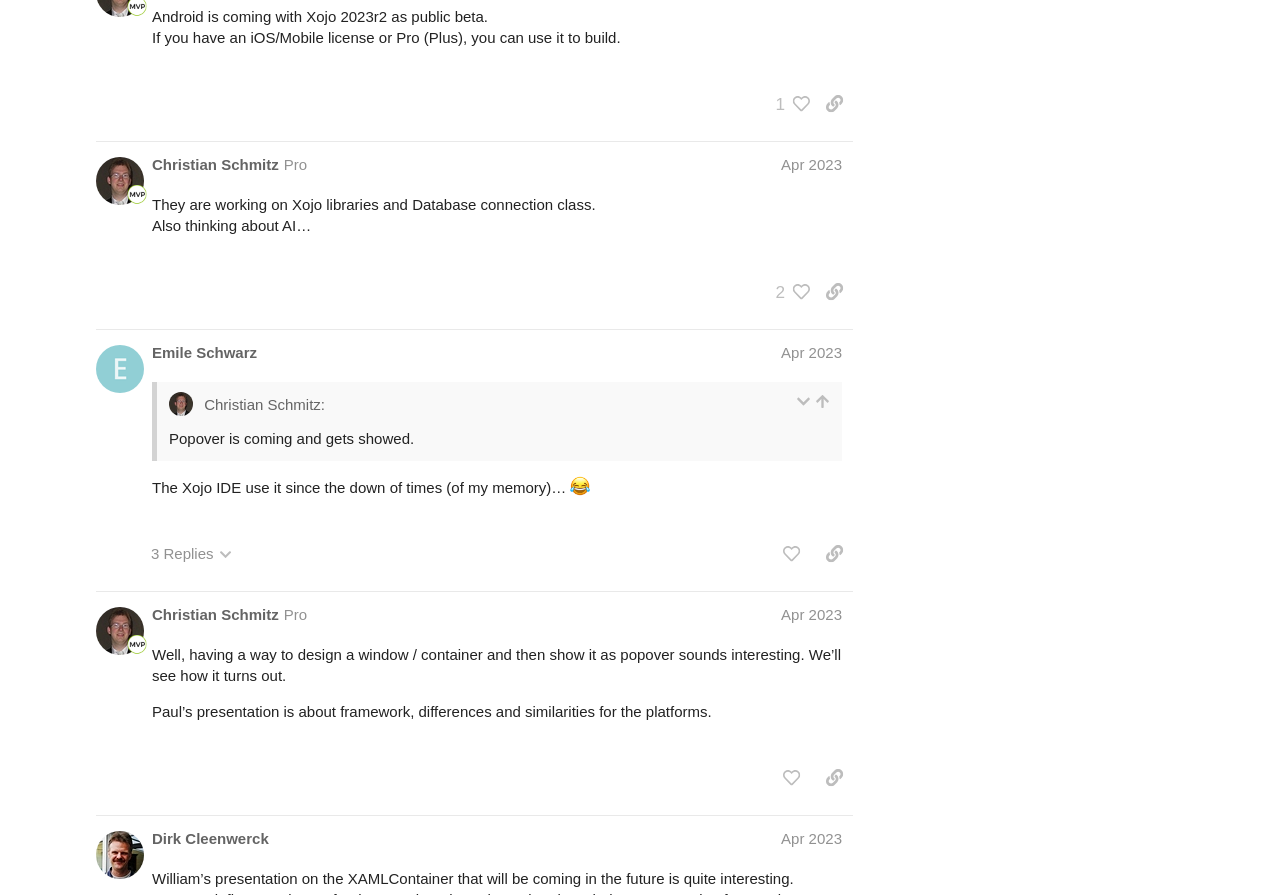How many posts are in this topic?
Use the image to give a comprehensive and detailed response to the question.

I counted the number of rows in the table with topic information, and there are 4 rows, each representing a post.